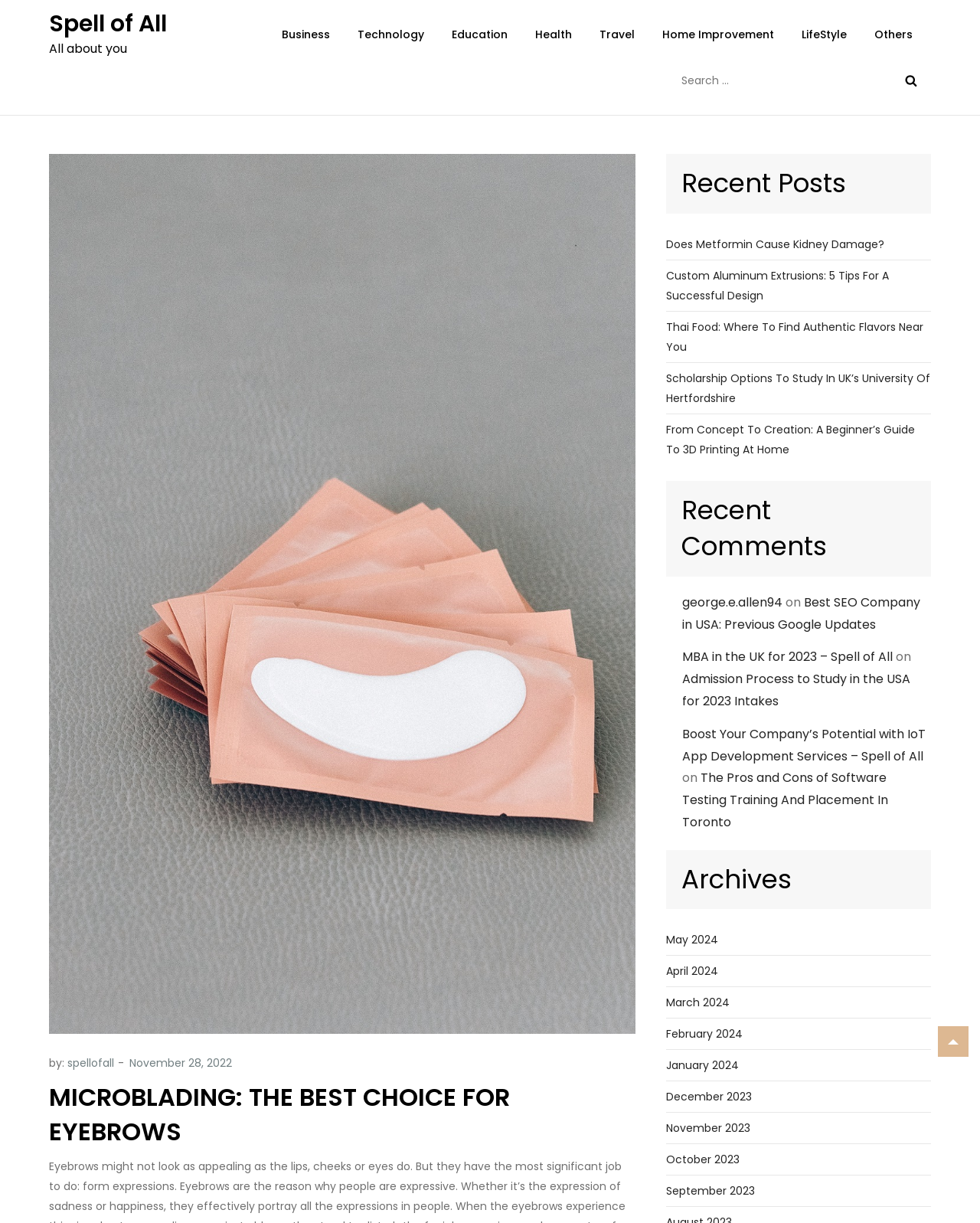Please answer the following question using a single word or phrase: 
Are there any archives available on this webpage?

Yes